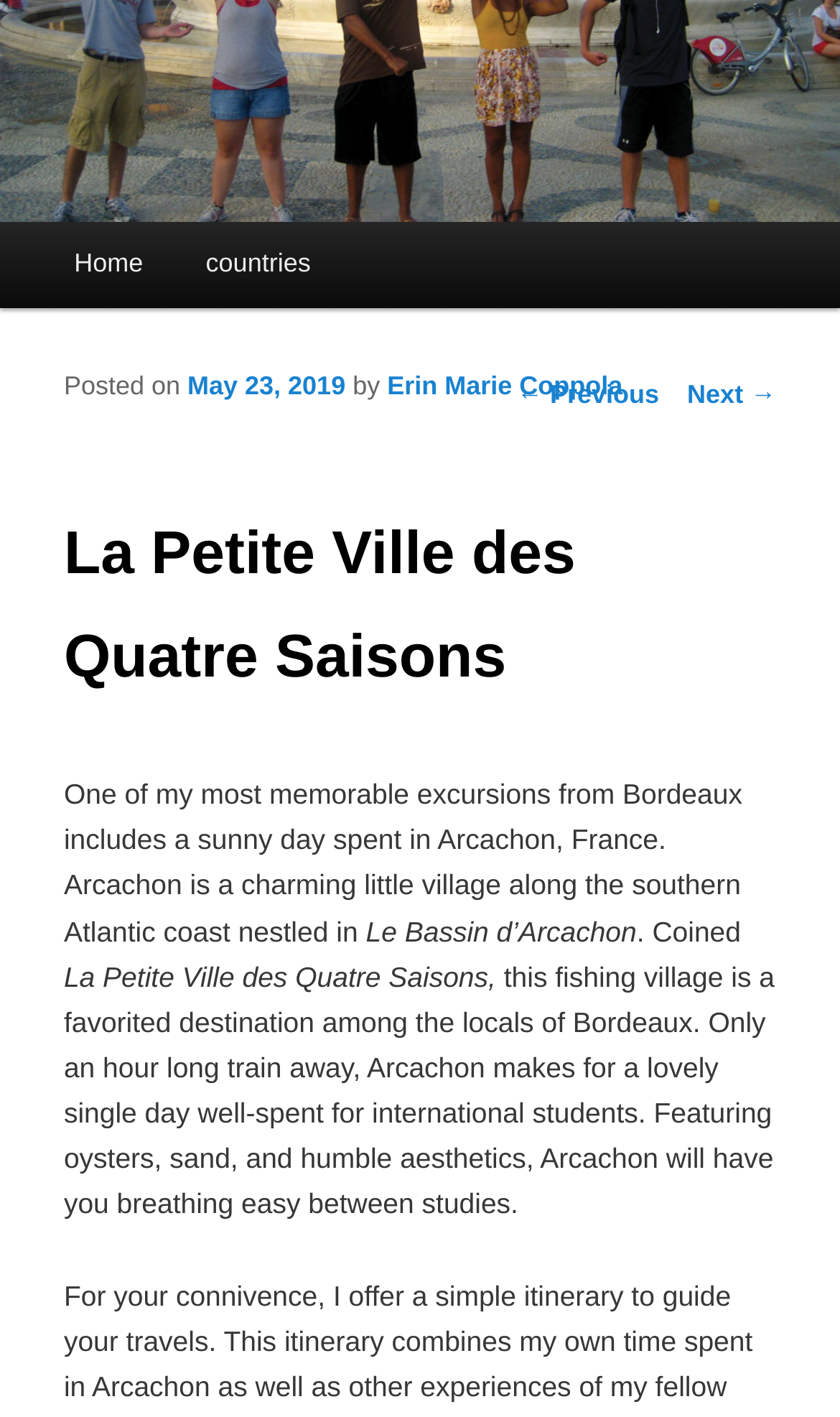For the given element description Home, determine the bounding box coordinates of the UI element. The coordinates should follow the format (top-left x, top-left y, bottom-right x, bottom-right y) and be within the range of 0 to 1.

[0.051, 0.157, 0.208, 0.218]